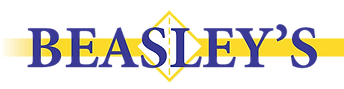What is conveyed by the logo?
With the help of the image, please provide a detailed response to the question.

The caption states that the logo 'convey[s] professionalism and reliability in the hydraulic services industry', implying that the logo is designed to communicate these values to the audience.